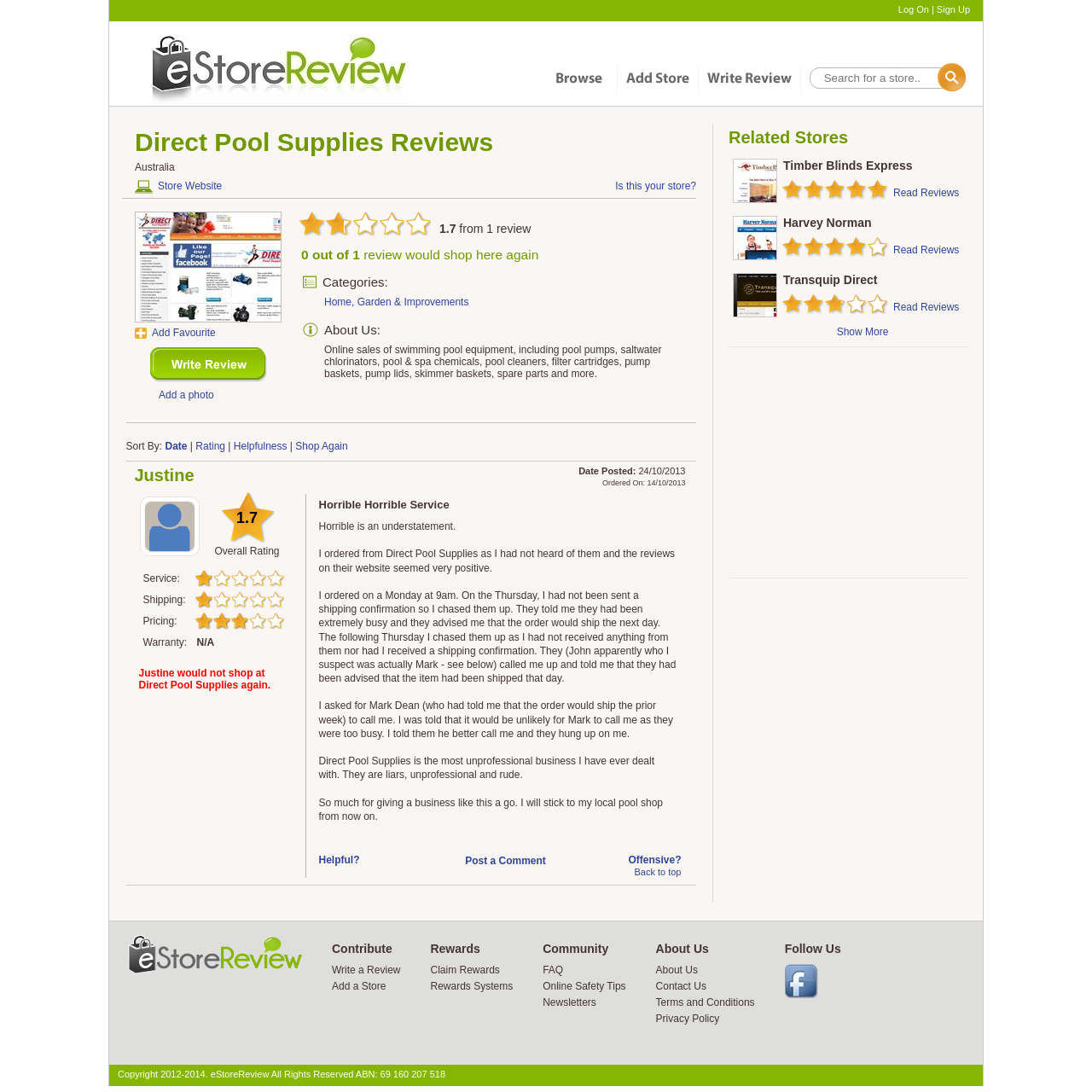Please identify the primary heading on the webpage and return its text.

Direct Pool Supplies Reviews